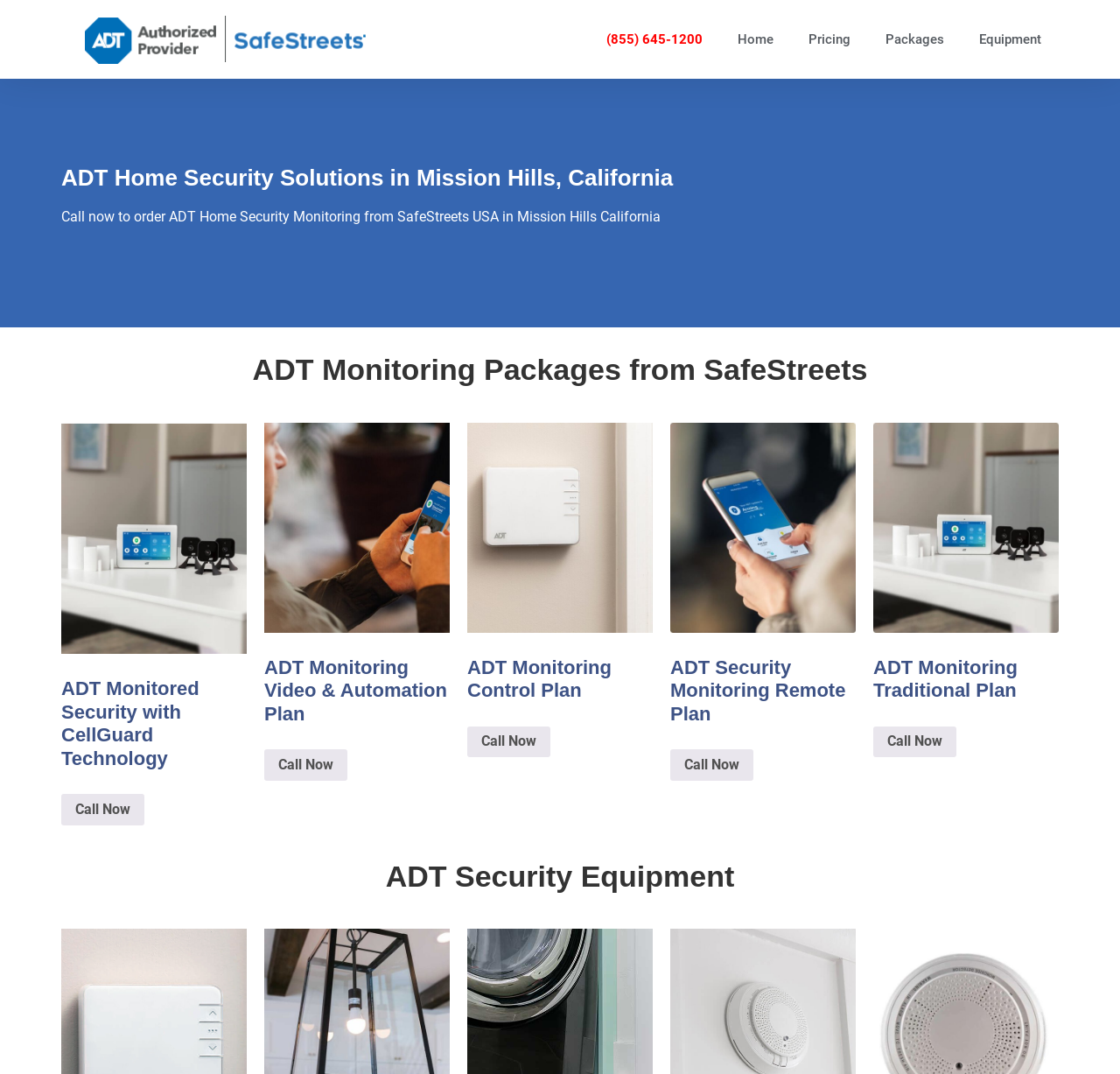What is the purpose of the 'Call Now' links?
Refer to the screenshot and respond with a concise word or phrase.

To order ADT Home Security